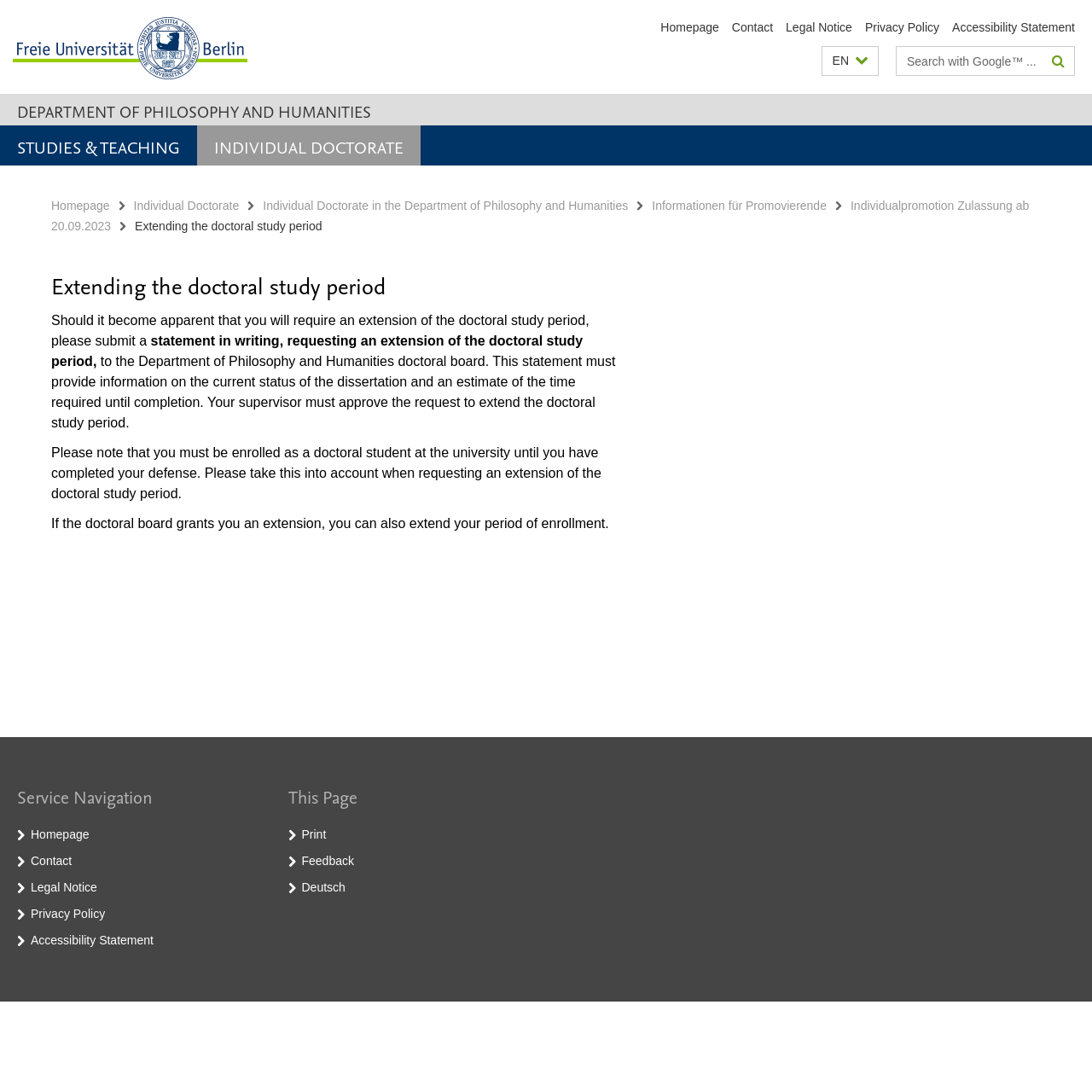Can you specify the bounding box coordinates of the area that needs to be clicked to fulfill the following instruction: "Get information on individual doctorate"?

[0.18, 0.115, 0.385, 0.152]